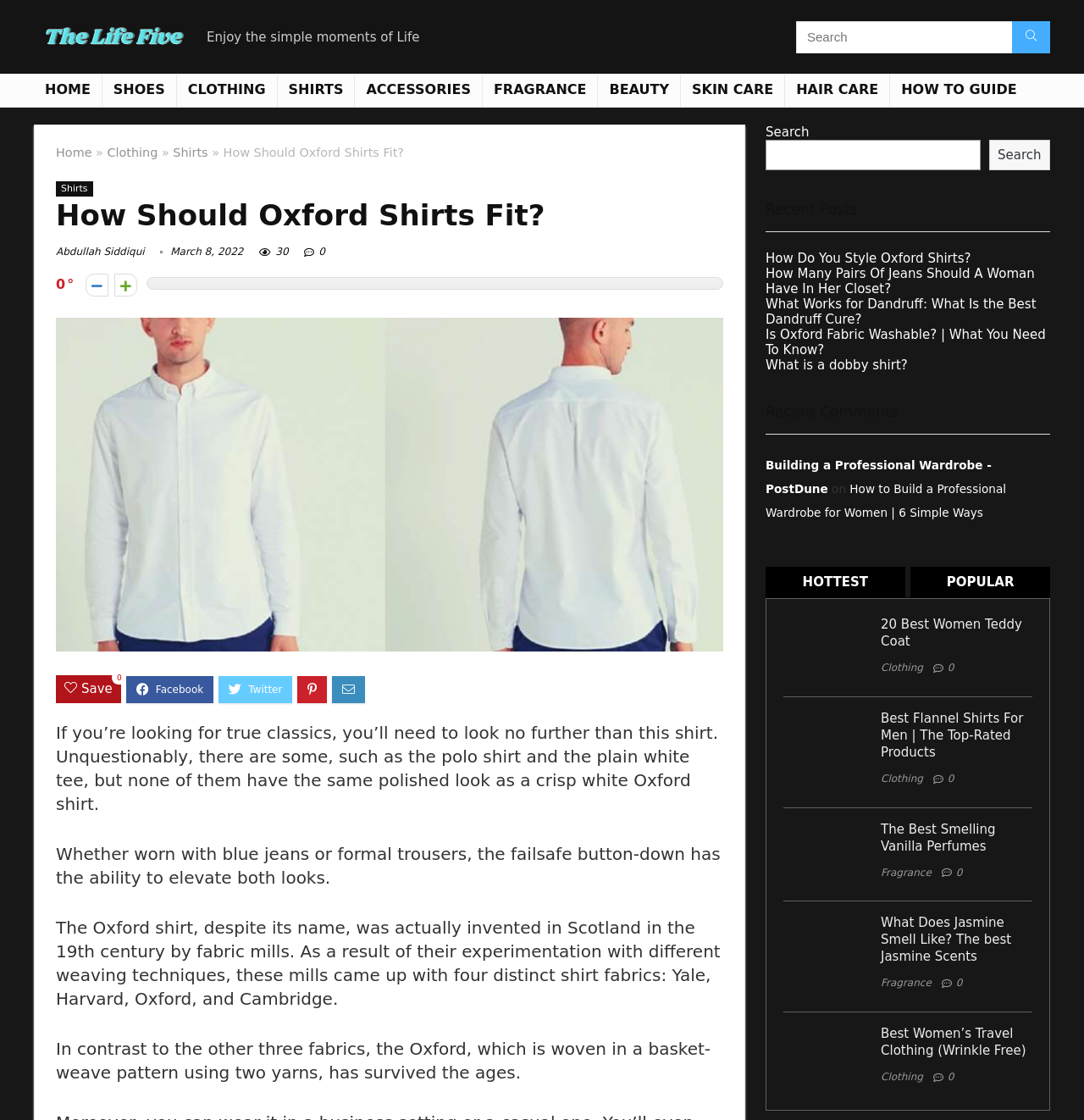What is the purpose of the button with the icon ''?
Relying on the image, give a concise answer in one word or a brief phrase.

Sharing